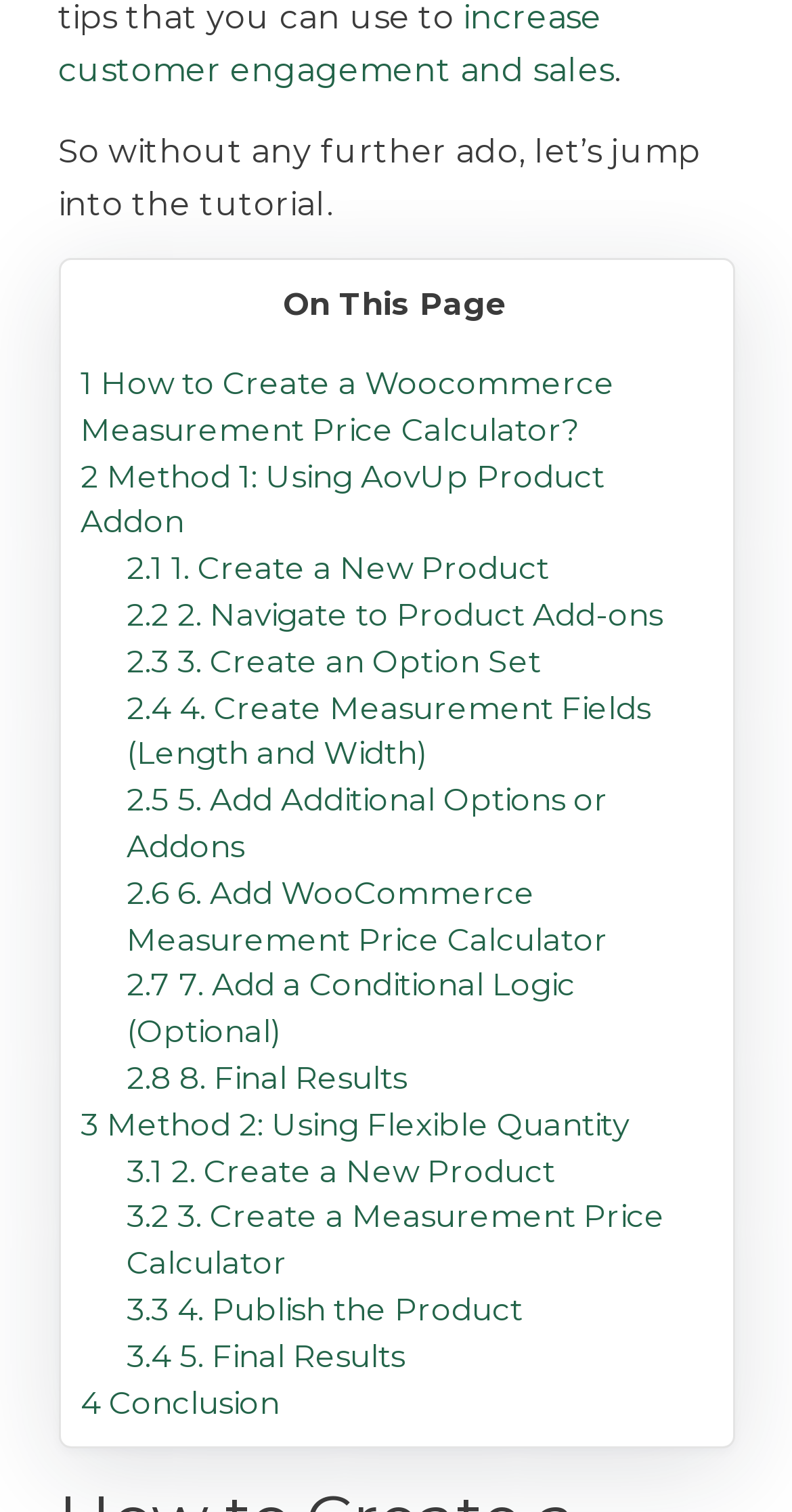What is the title of the first method?
Give a single word or phrase answer based on the content of the image.

Method 1: Using AovUp Product Addon